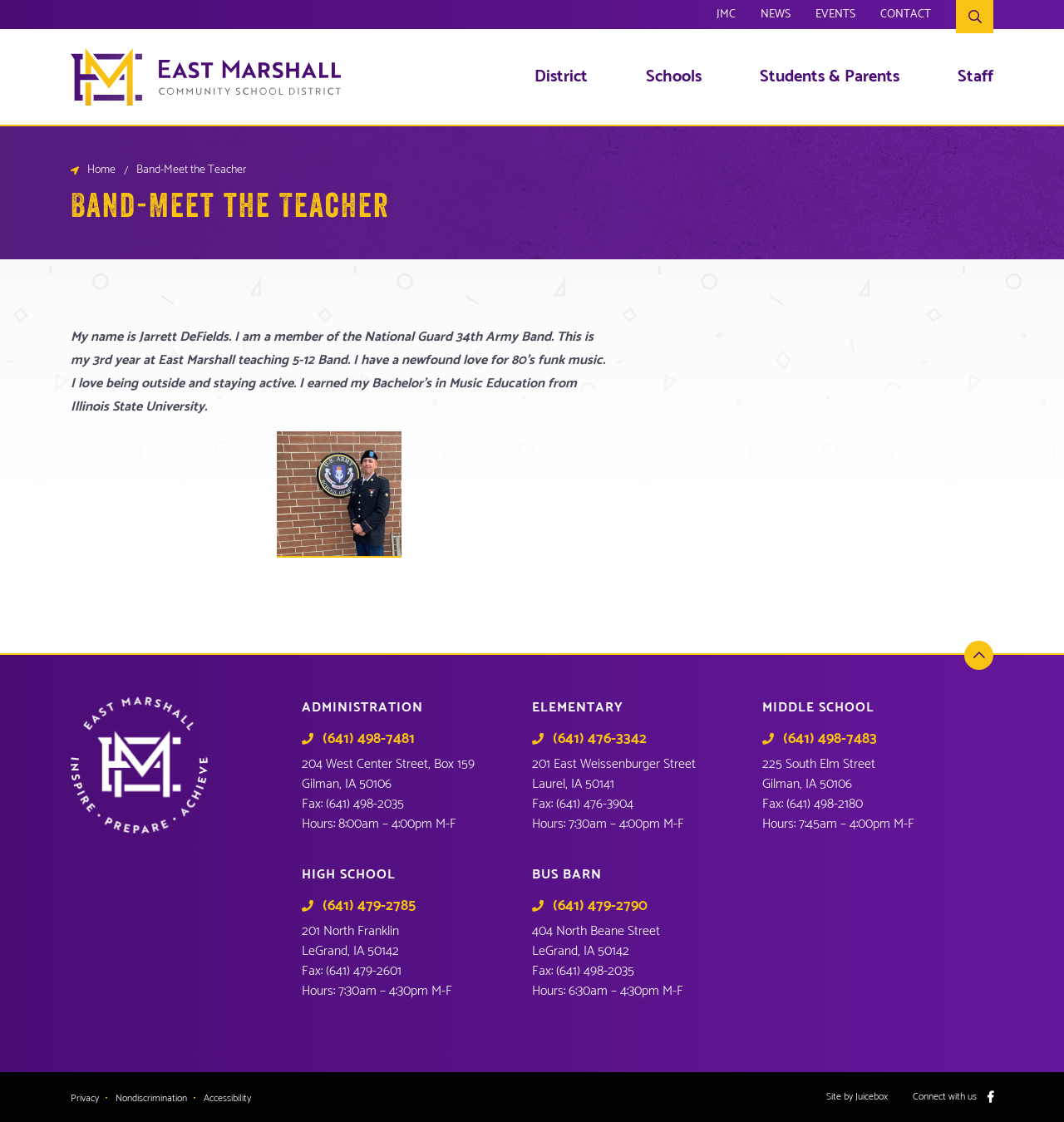Carefully examine the image and provide an in-depth answer to the question: What is the address of the middle school?

I found the address of the middle school by looking at the 'MIDDLE SCHOOL' section, where the address is listed as '225 South Elm Street, Gilman, IA 50106'.